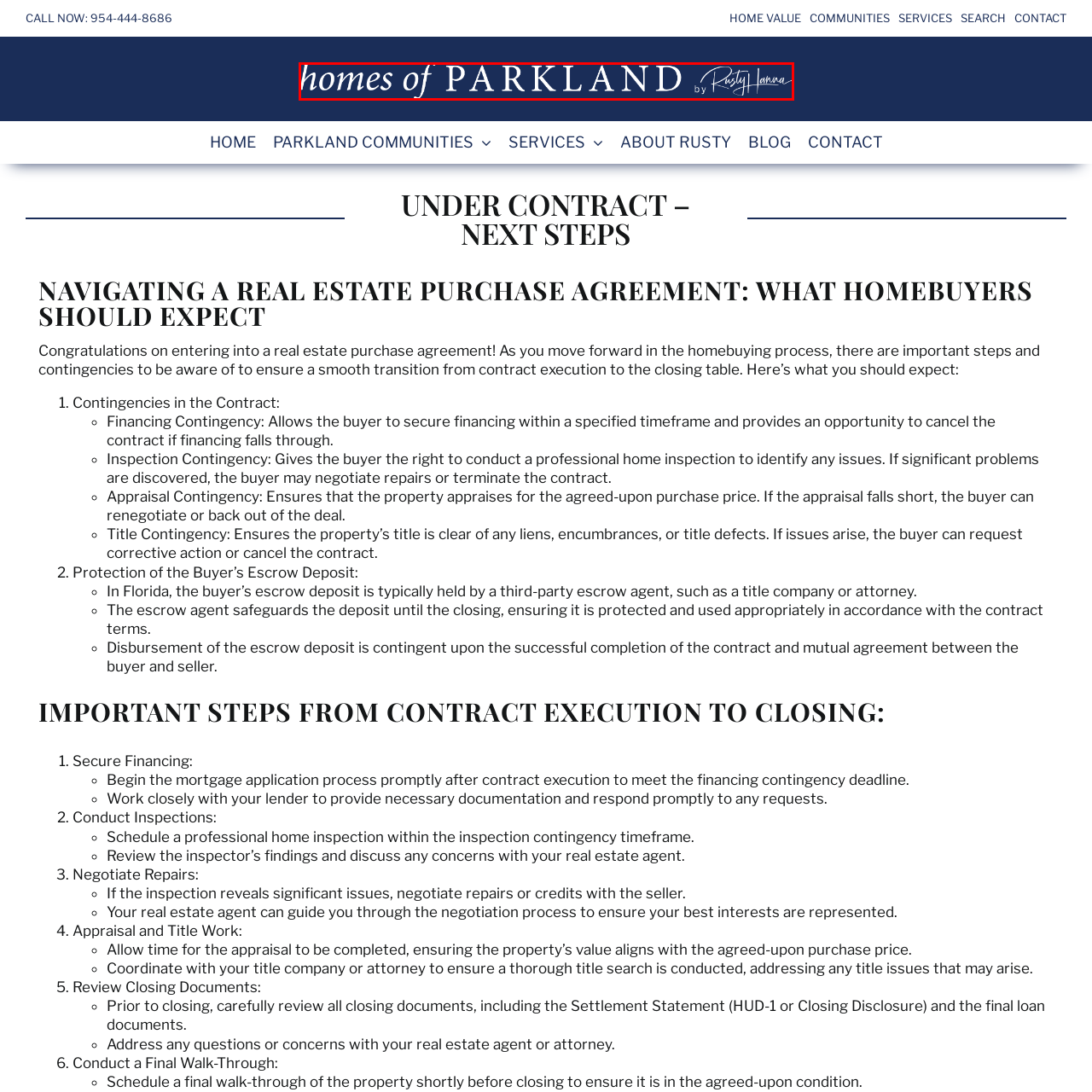What font style is used for the phrase 'by Rusty Hanna'?
Focus on the section of the image inside the red bounding box and offer an in-depth answer to the question, utilizing the information visible in the image.

The phrase 'by Rusty Hanna' is displayed in a more delicate cursive font, indicating the affiliation with the individual or brand behind the services.